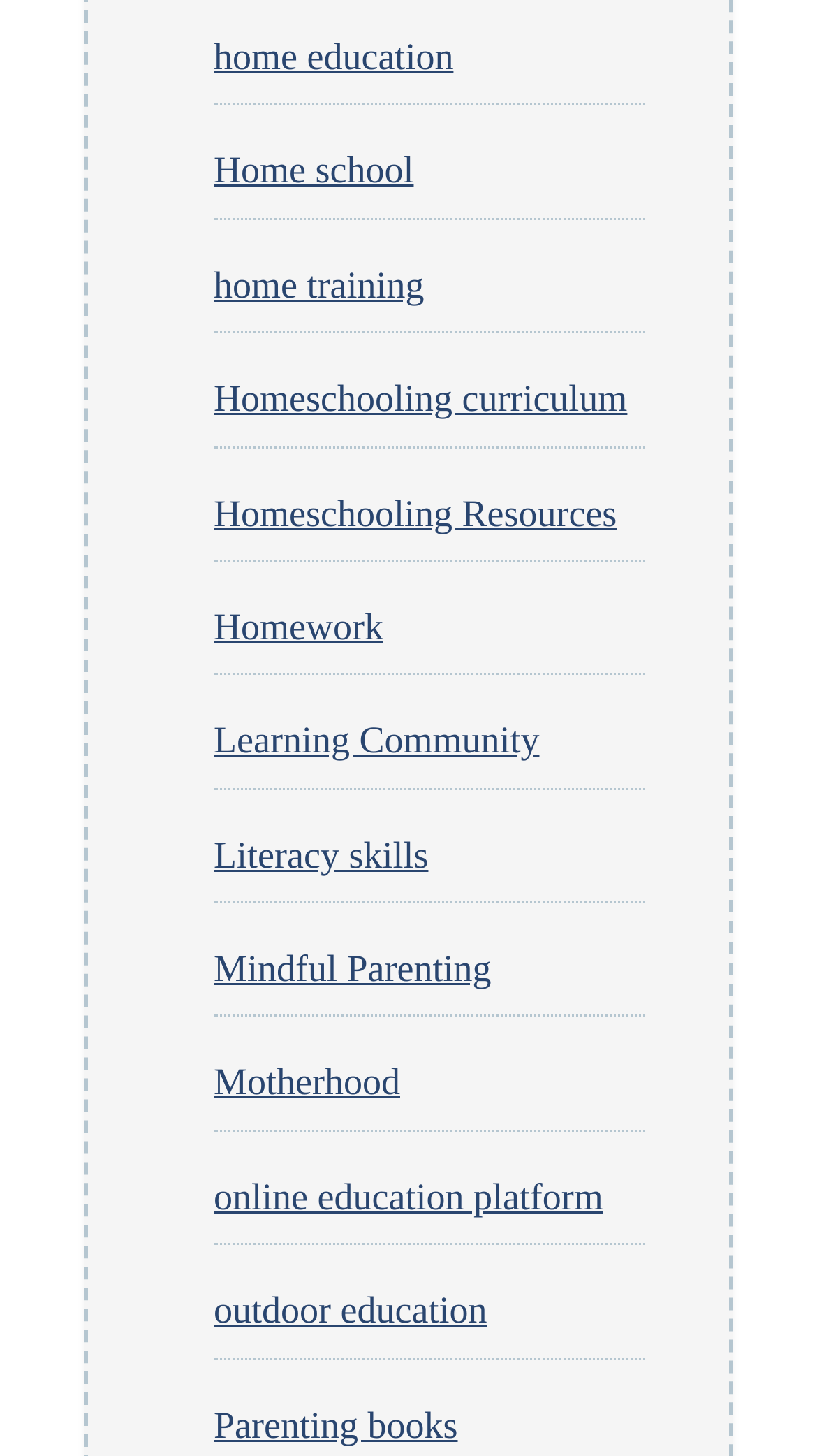Respond concisely with one word or phrase to the following query:
How many links are related to homeschooling?

3